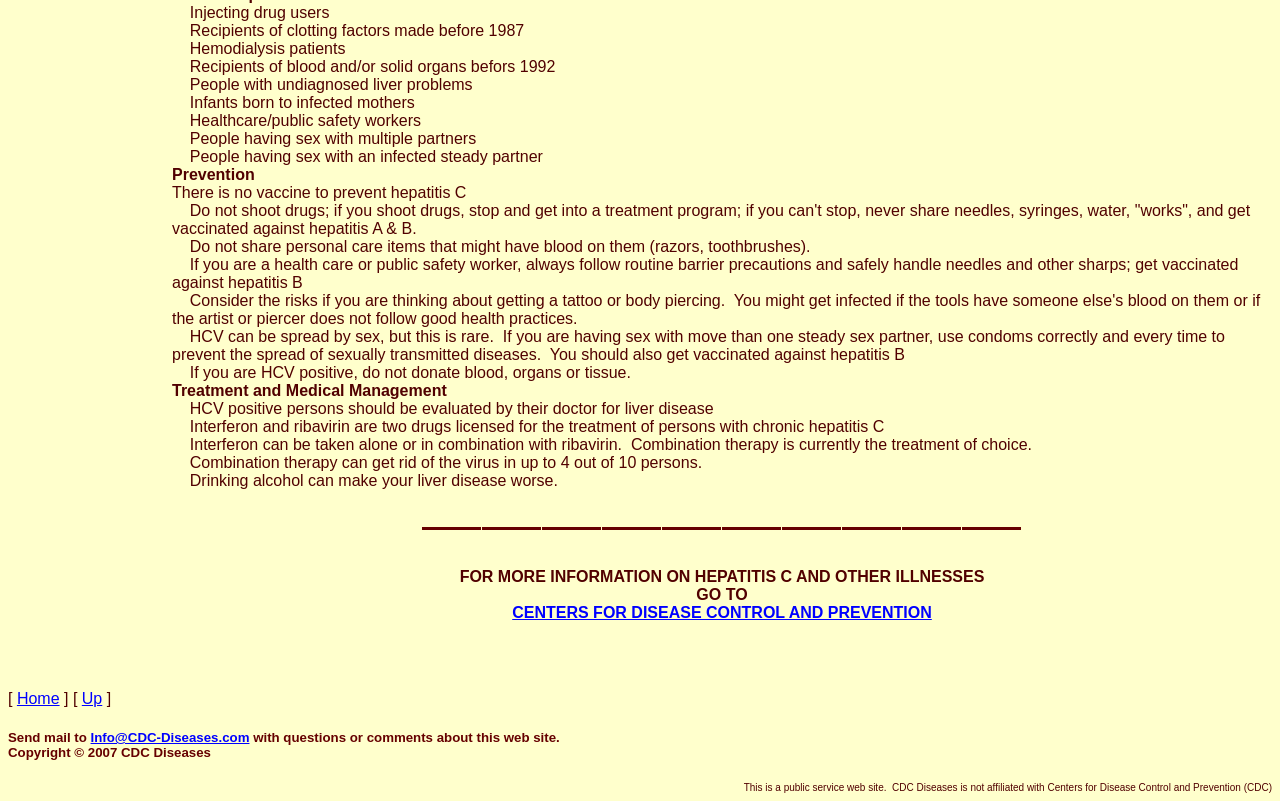Locate the bounding box of the UI element with the following description: "Home".

[0.013, 0.861, 0.047, 0.883]